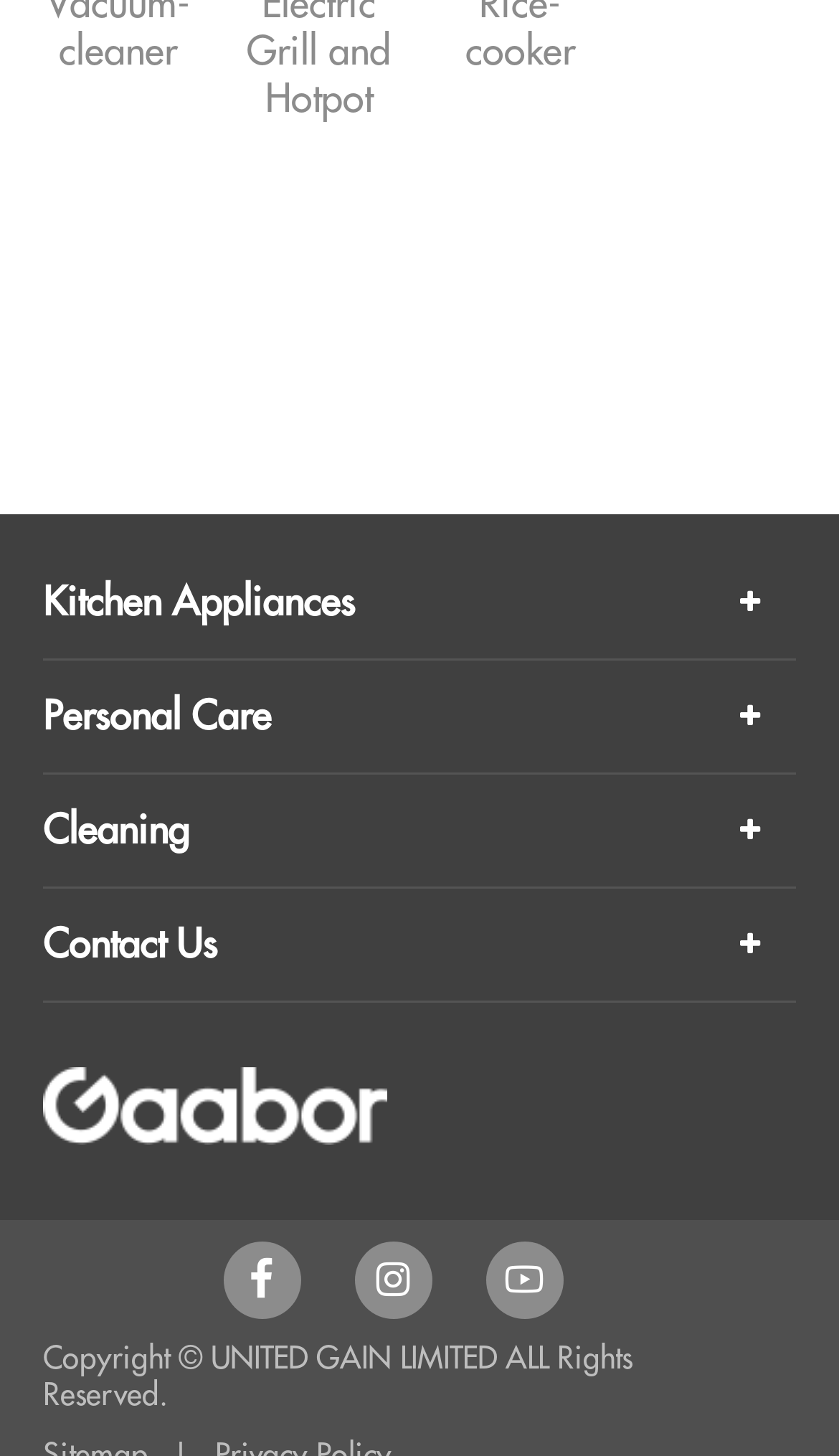Determine the coordinates of the bounding box that should be clicked to complete the instruction: "Contact Us". The coordinates should be represented by four float numbers between 0 and 1: [left, top, right, bottom].

[0.051, 0.633, 0.259, 0.665]